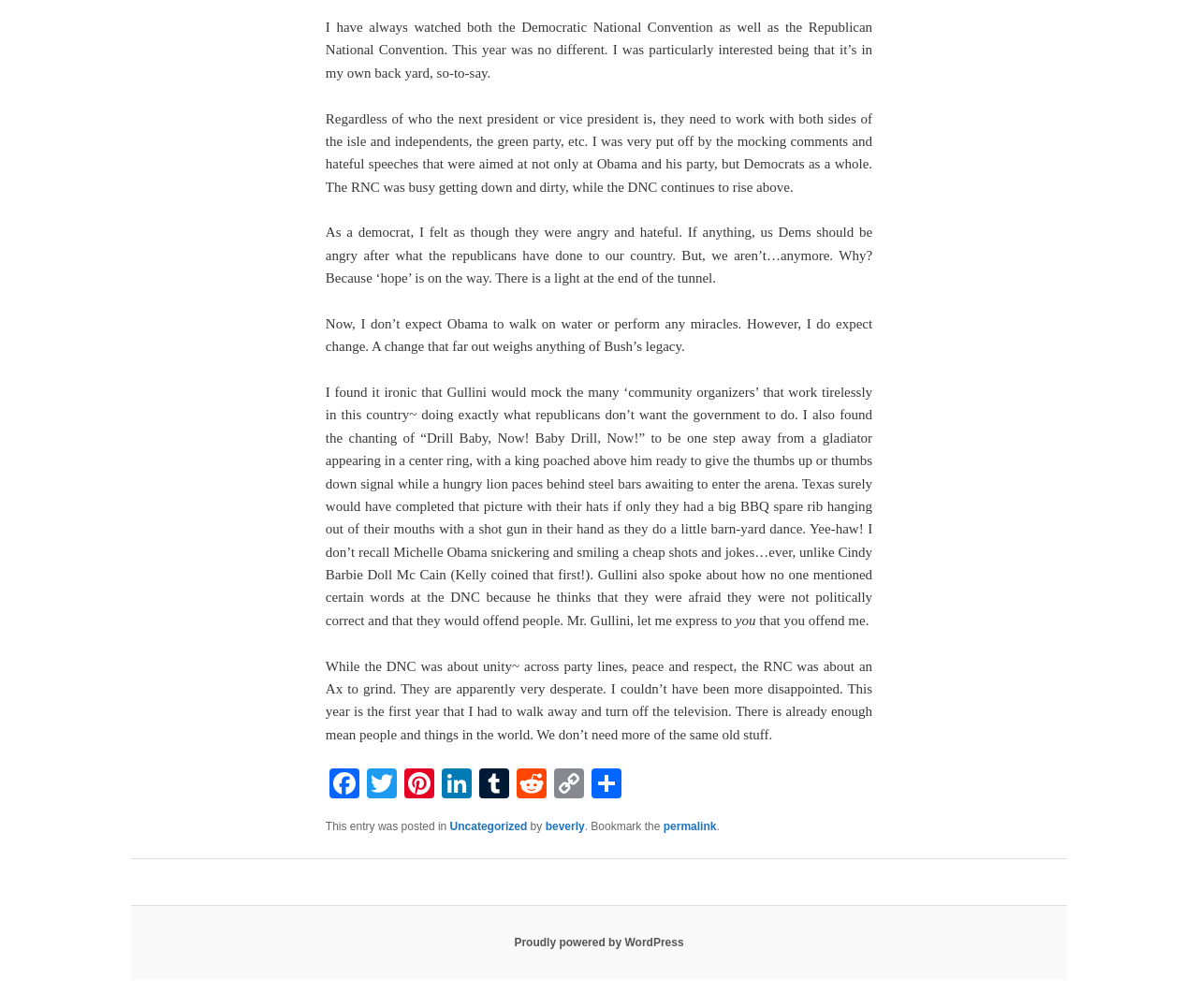Given the element description Copy Link, specify the bounding box coordinates of the corresponding UI element in the format (top-left x, top-left y, bottom-right x, bottom-right y). All values must be between 0 and 1.

[0.459, 0.763, 0.491, 0.797]